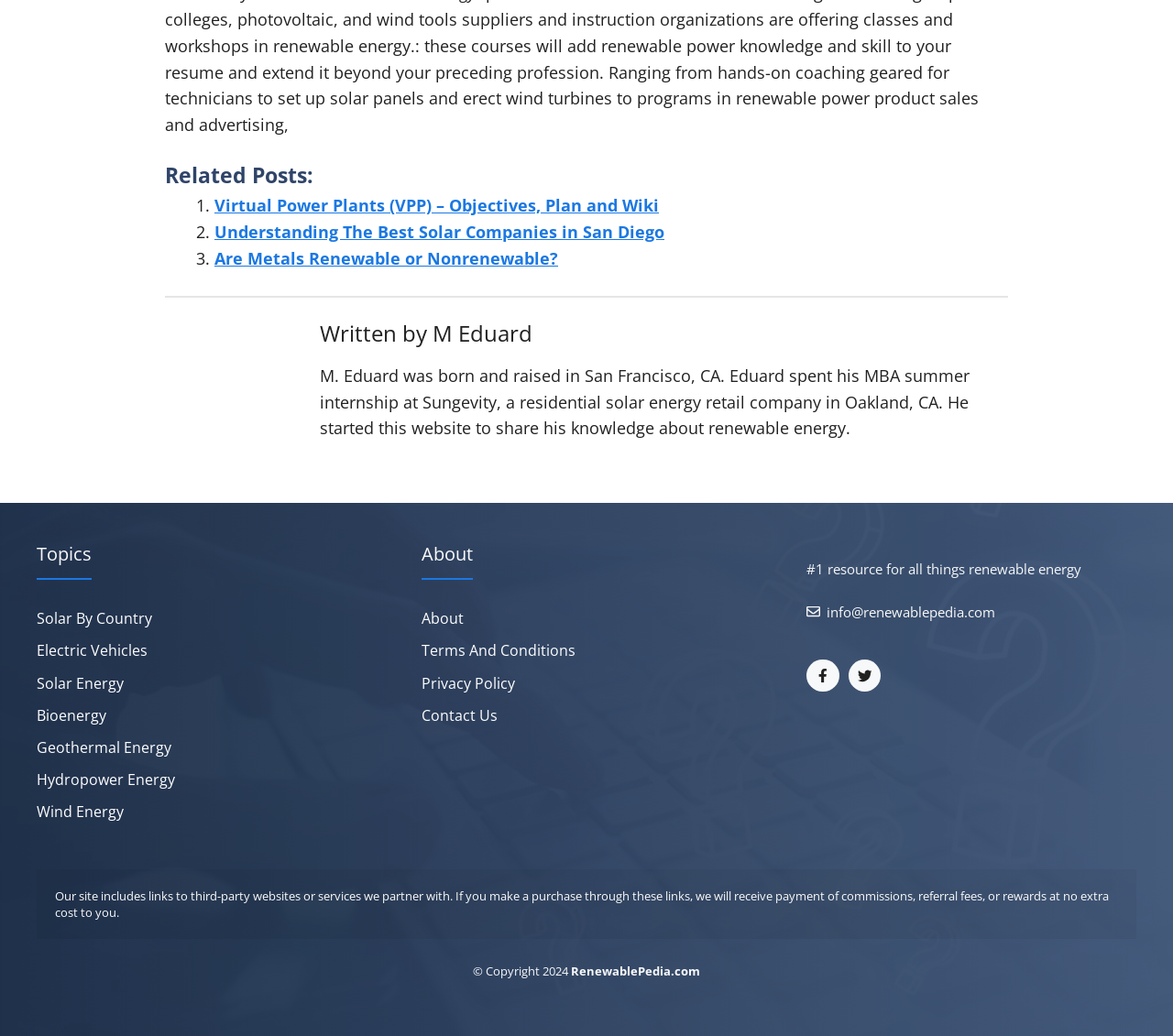Locate the bounding box coordinates of the clickable part needed for the task: "Click on 'Virtual Power Plants (VPP) – Objectives, Plan and Wiki'".

[0.183, 0.187, 0.562, 0.209]